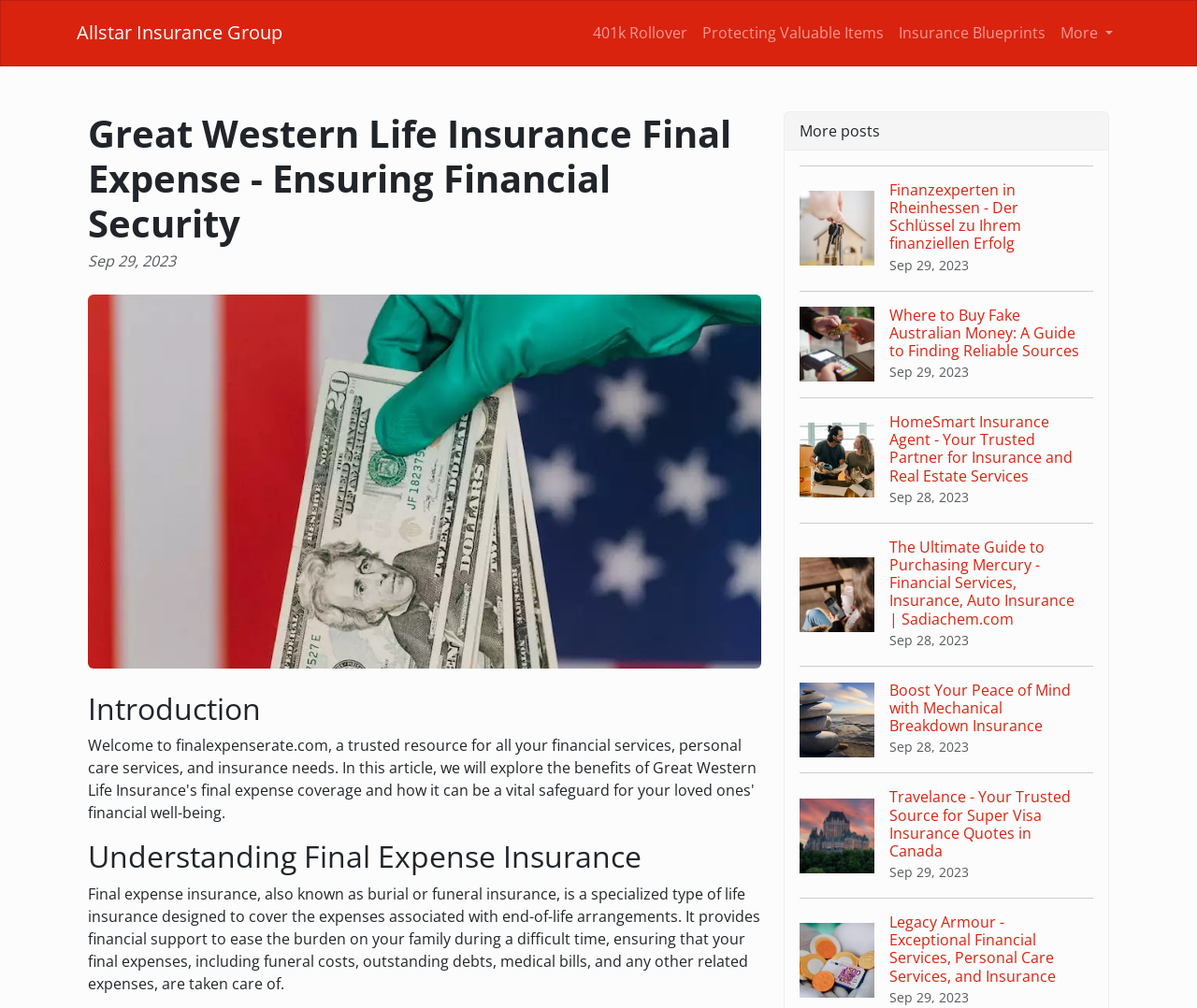Provide the text content of the webpage's main heading.

Great Western Life Insurance Final Expense - Ensuring Financial Security